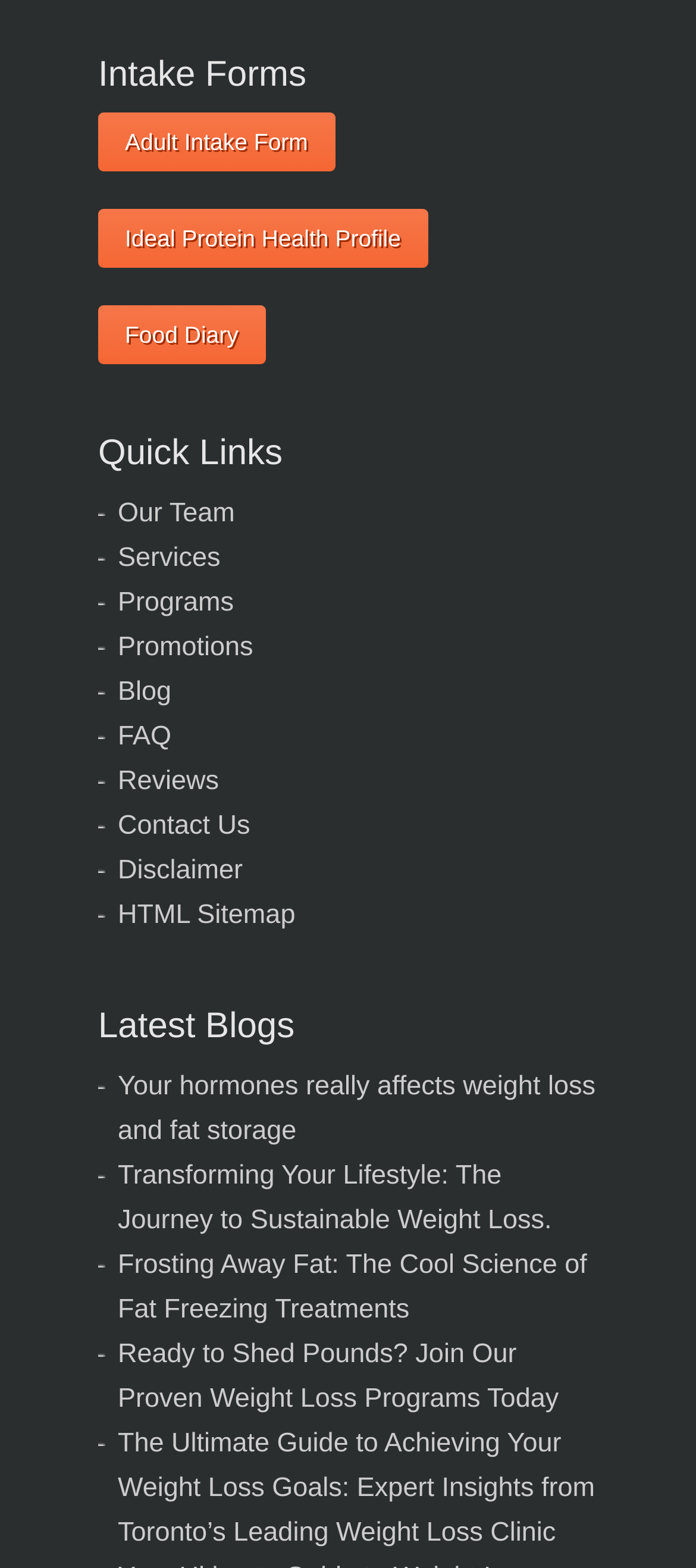How many intake forms are listed?
Please give a detailed and elaborate answer to the question based on the image.

There are 3 intake forms listed, which are 'Adult Intake Form', 'Ideal Protein Health Profile', and 'Food Diary'. These forms are located under the 'Intake Forms' heading.